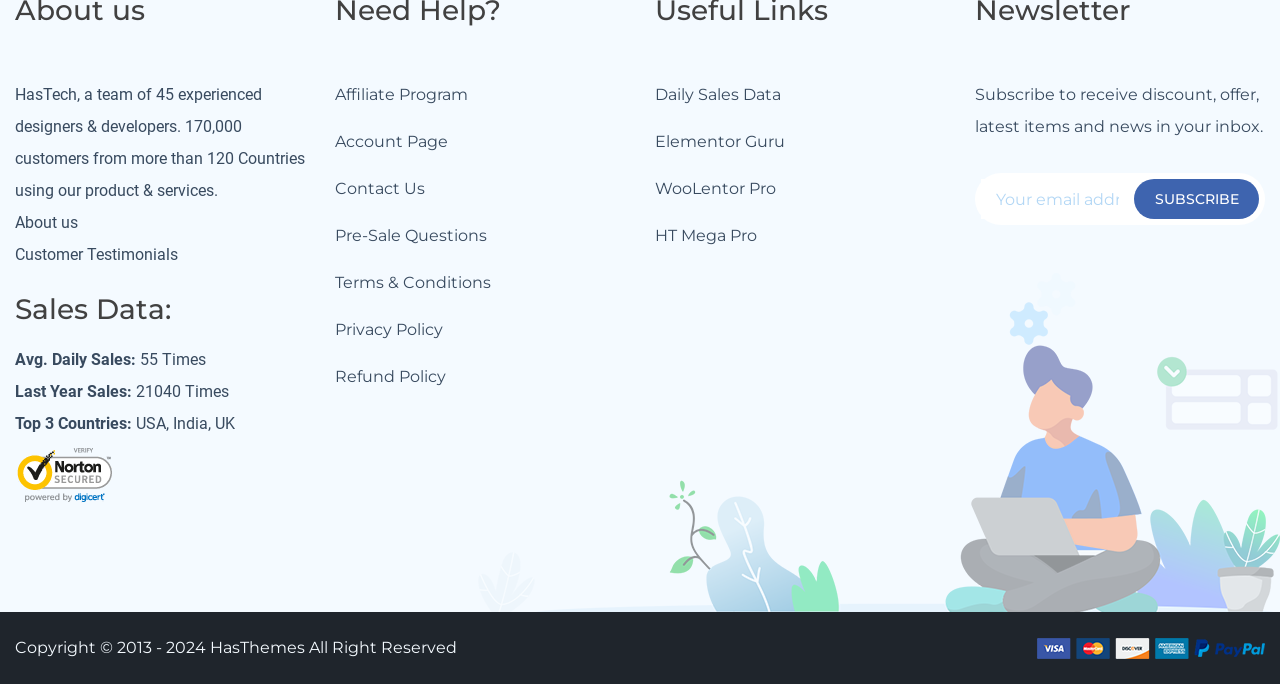Using the description "Affiliate Program", locate and provide the bounding box of the UI element.

[0.262, 0.116, 0.366, 0.163]